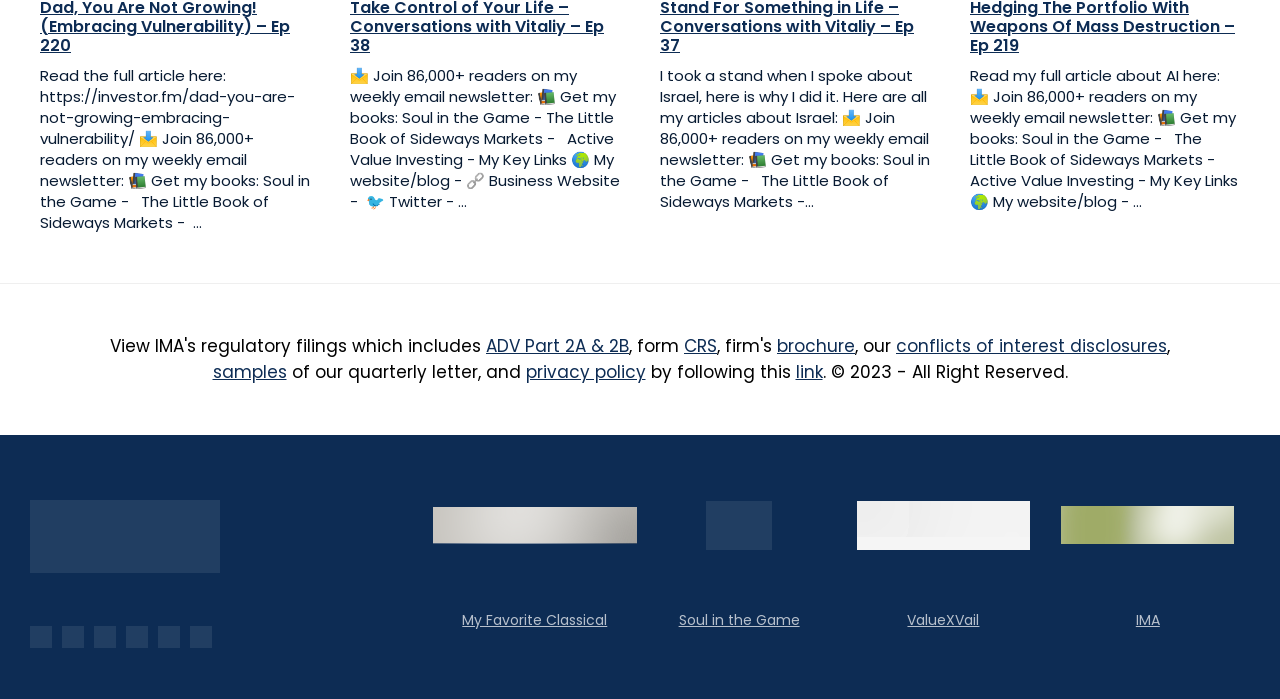Find the bounding box coordinates of the clickable area that will achieve the following instruction: "Check the privacy policy".

[0.411, 0.515, 0.504, 0.549]